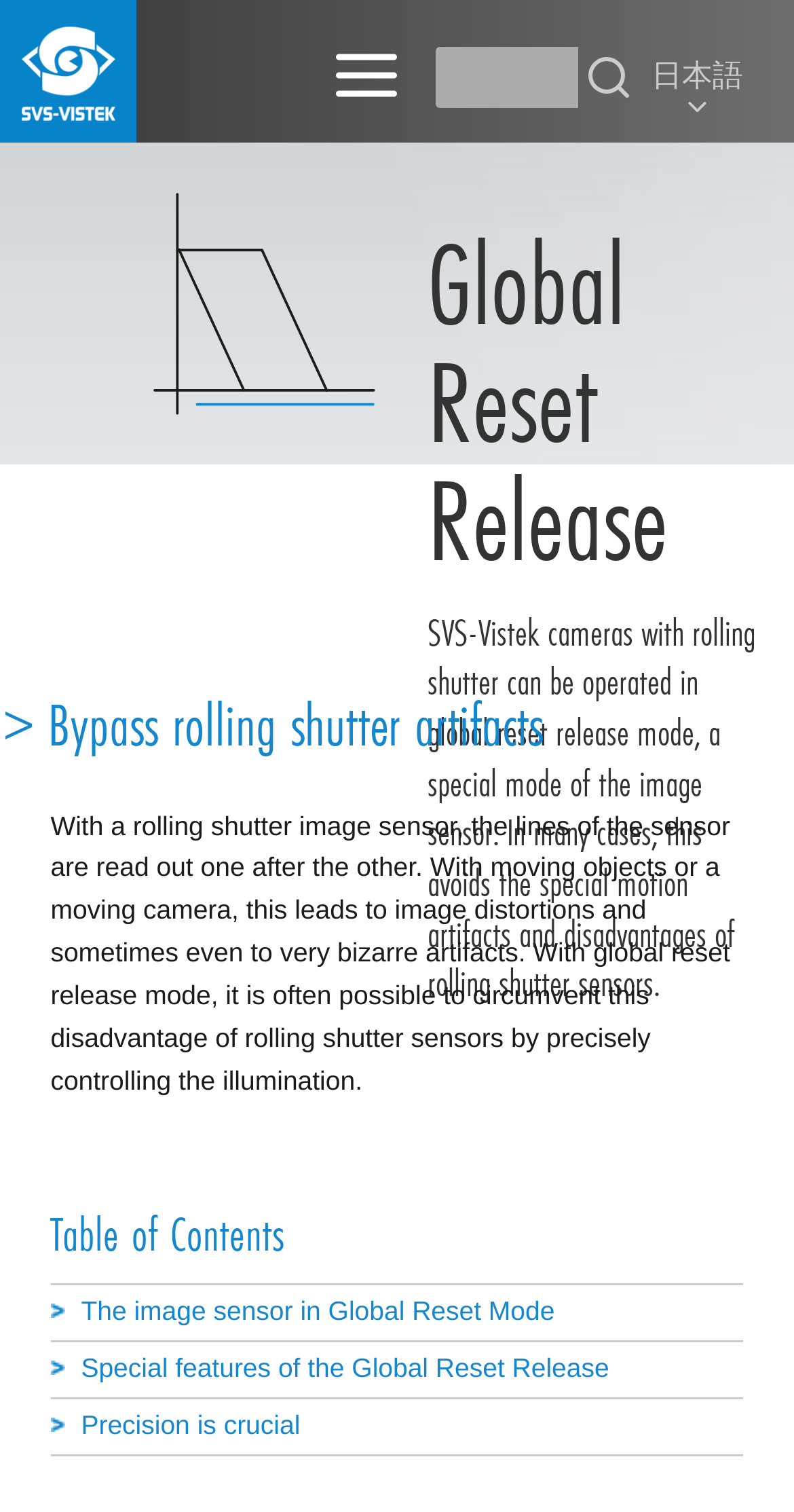Answer the question with a single word or phrase: 
What is required for precise control of illumination?

Global reset release mode